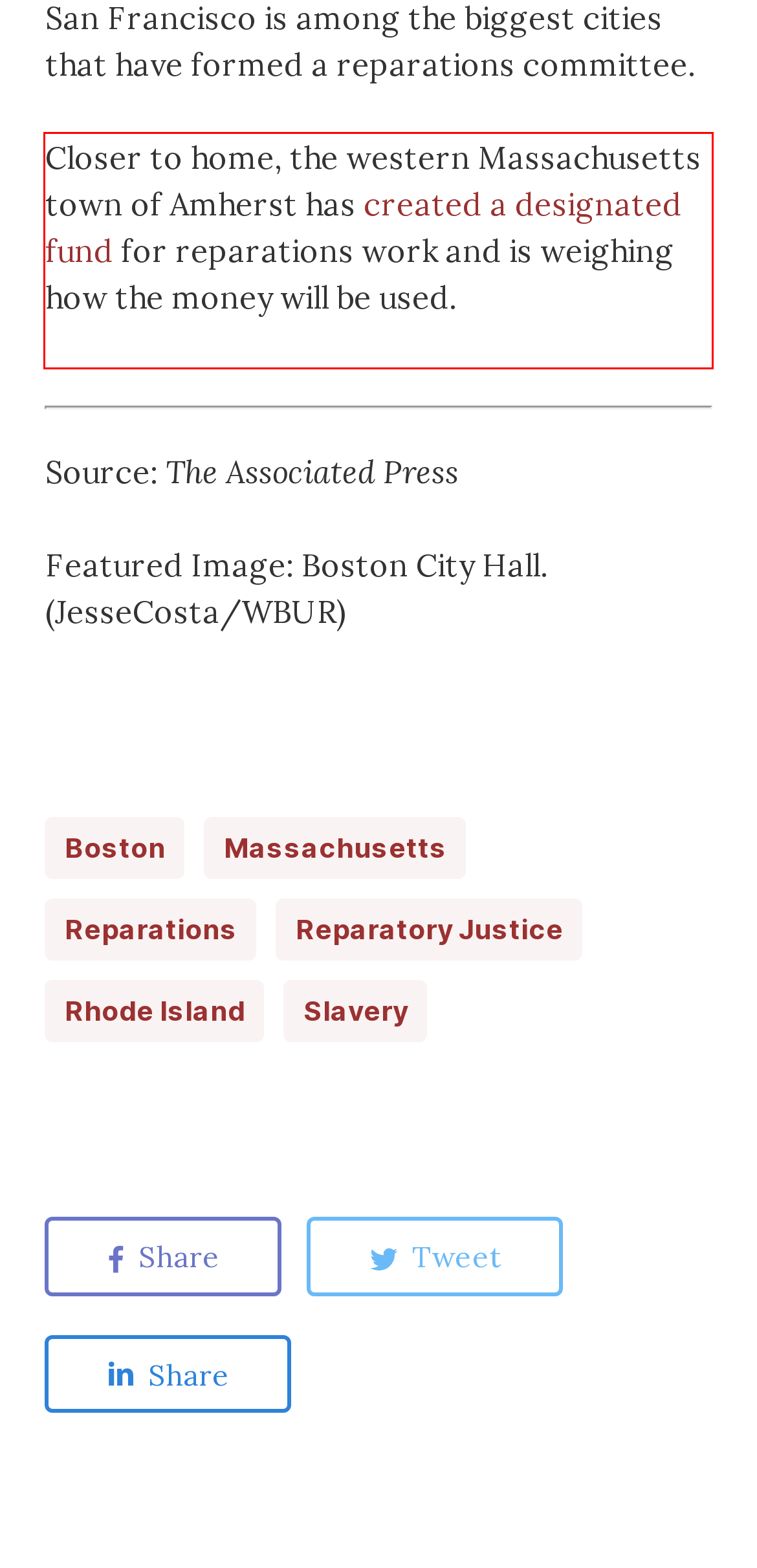Examine the webpage screenshot, find the red bounding box, and extract the text content within this marked area.

Closer to home, the western Massachusetts town of Amherst has created a designated fund for reparations work and is weighing how the money will be used.